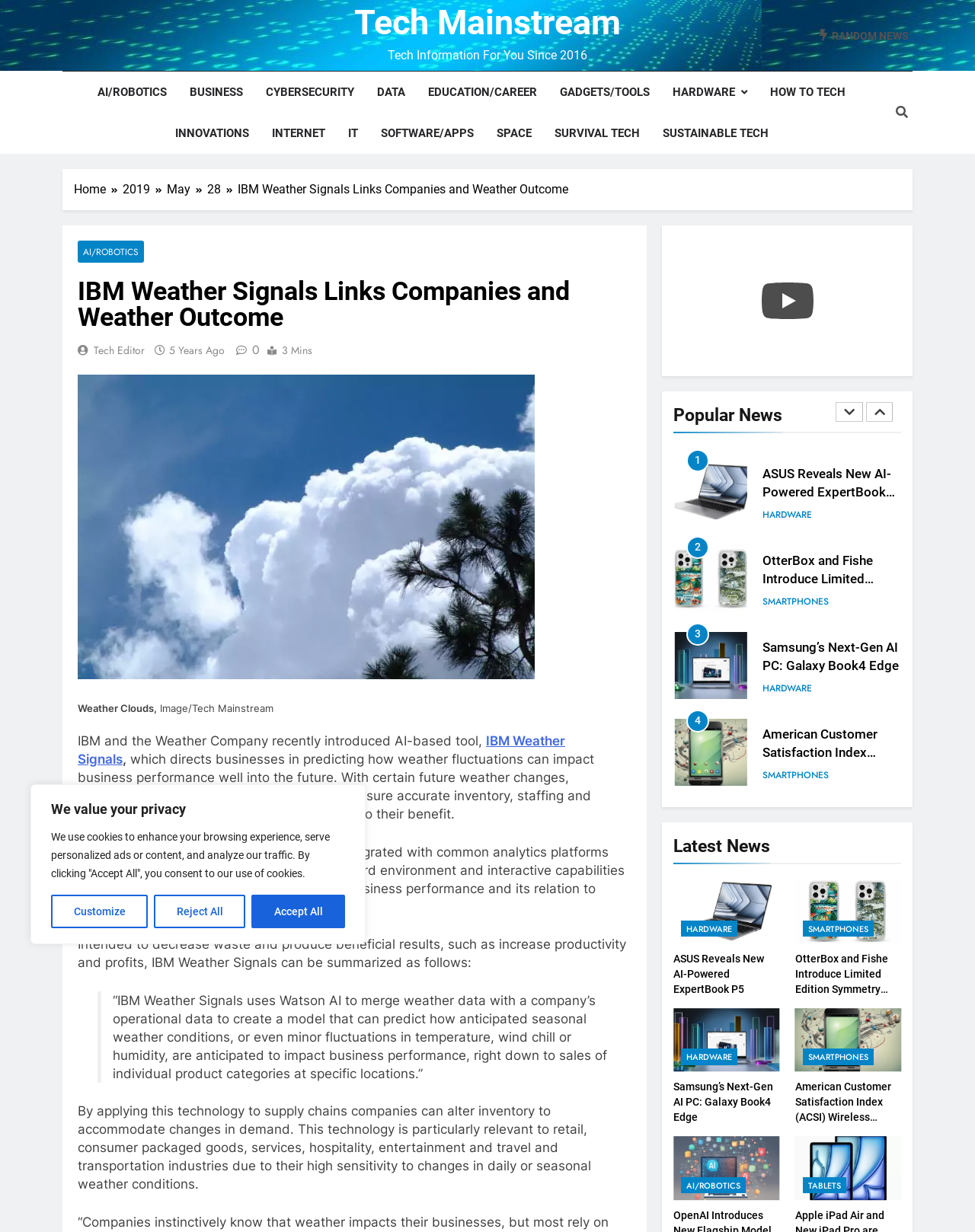What type of industries are particularly relevant to IBM Weather Signals?
Offer a detailed and exhaustive answer to the question.

The answer can be found in the article section, where it is mentioned that 'This technology is particularly relevant to retail, consumer packaged goods, services, hospitality, entertainment and travel and transportation industries due to their high sensitivity to changes in daily or seasonal weather conditions.'